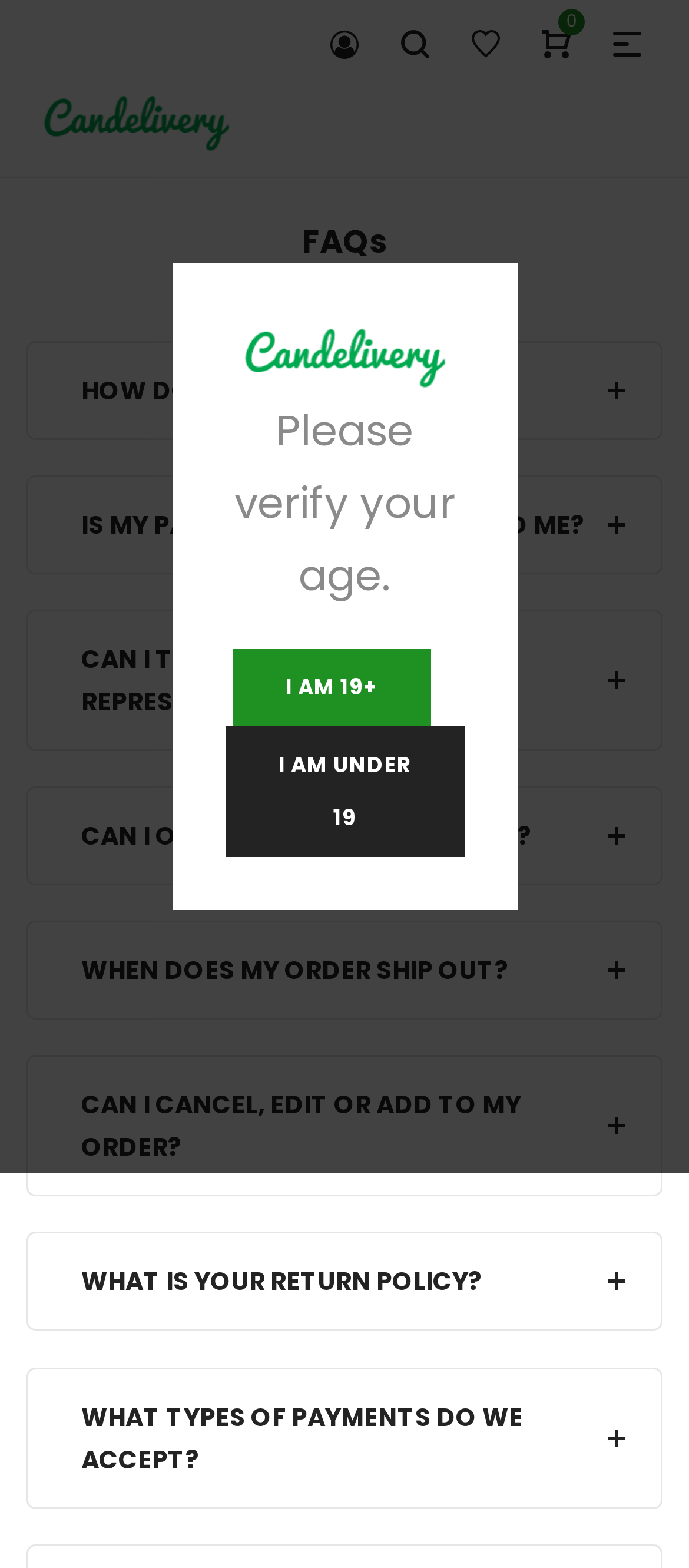Could you indicate the bounding box coordinates of the region to click in order to complete this instruction: "Check IS MY PACKAGE SHIPPED SAFELY TO ME?".

[0.041, 0.304, 0.959, 0.365]